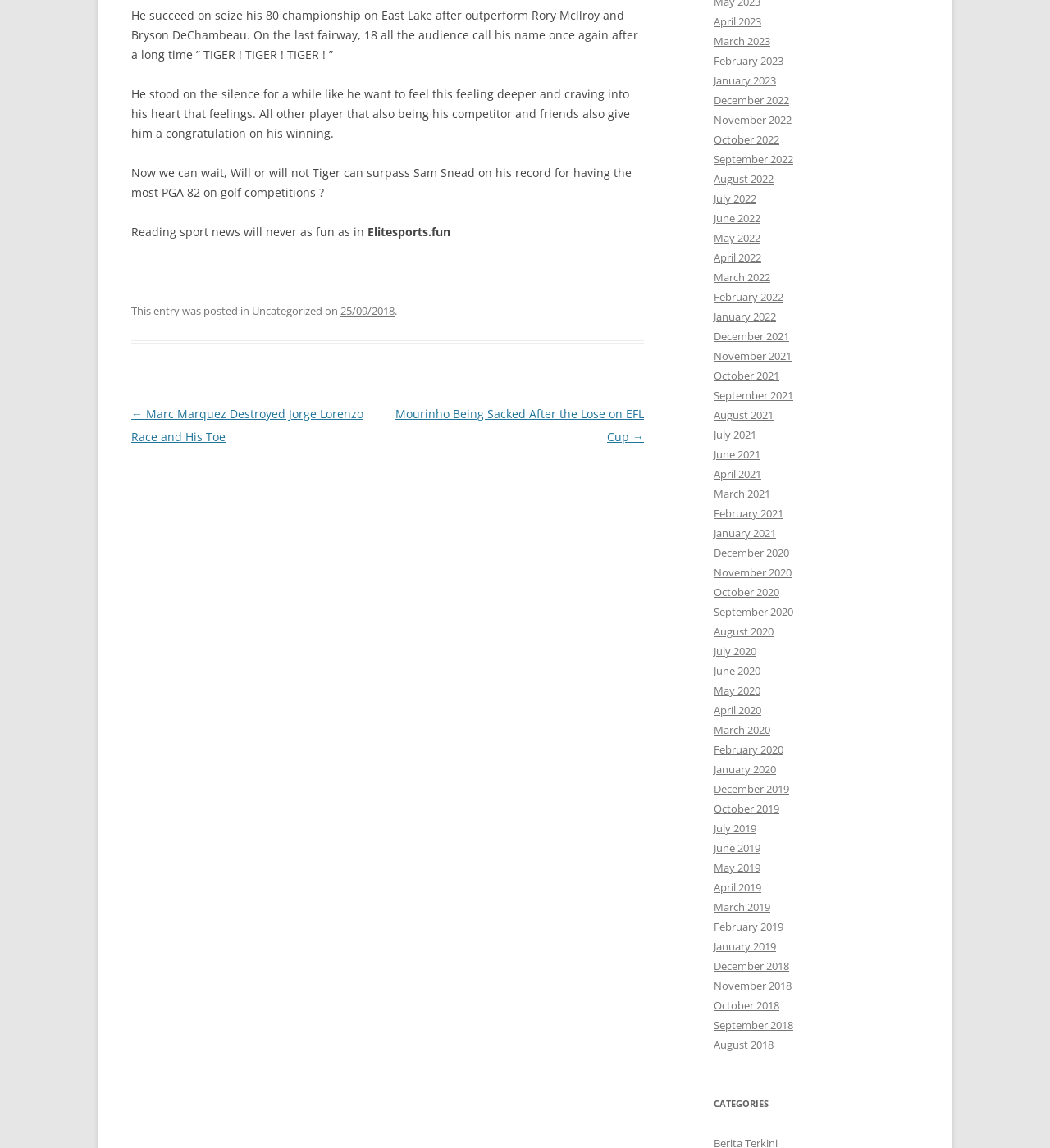Find the bounding box coordinates of the clickable area that will achieve the following instruction: "Explore categories".

[0.68, 0.953, 0.875, 0.97]